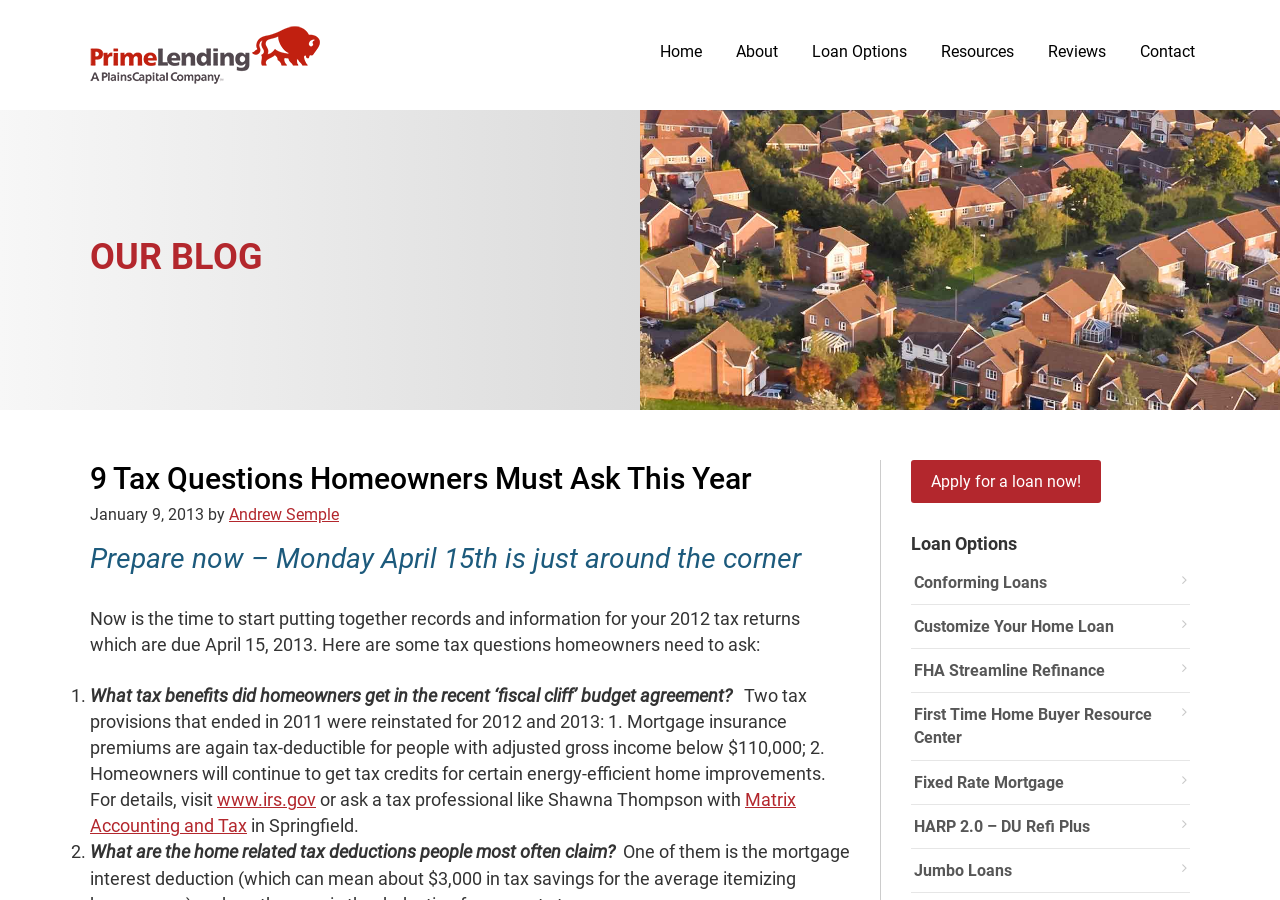What is the first tax question mentioned in the blog post?
Use the screenshot to answer the question with a single word or phrase.

What tax benefits did homeowners get in the recent ‘fiscal cliff’ budget agreement?